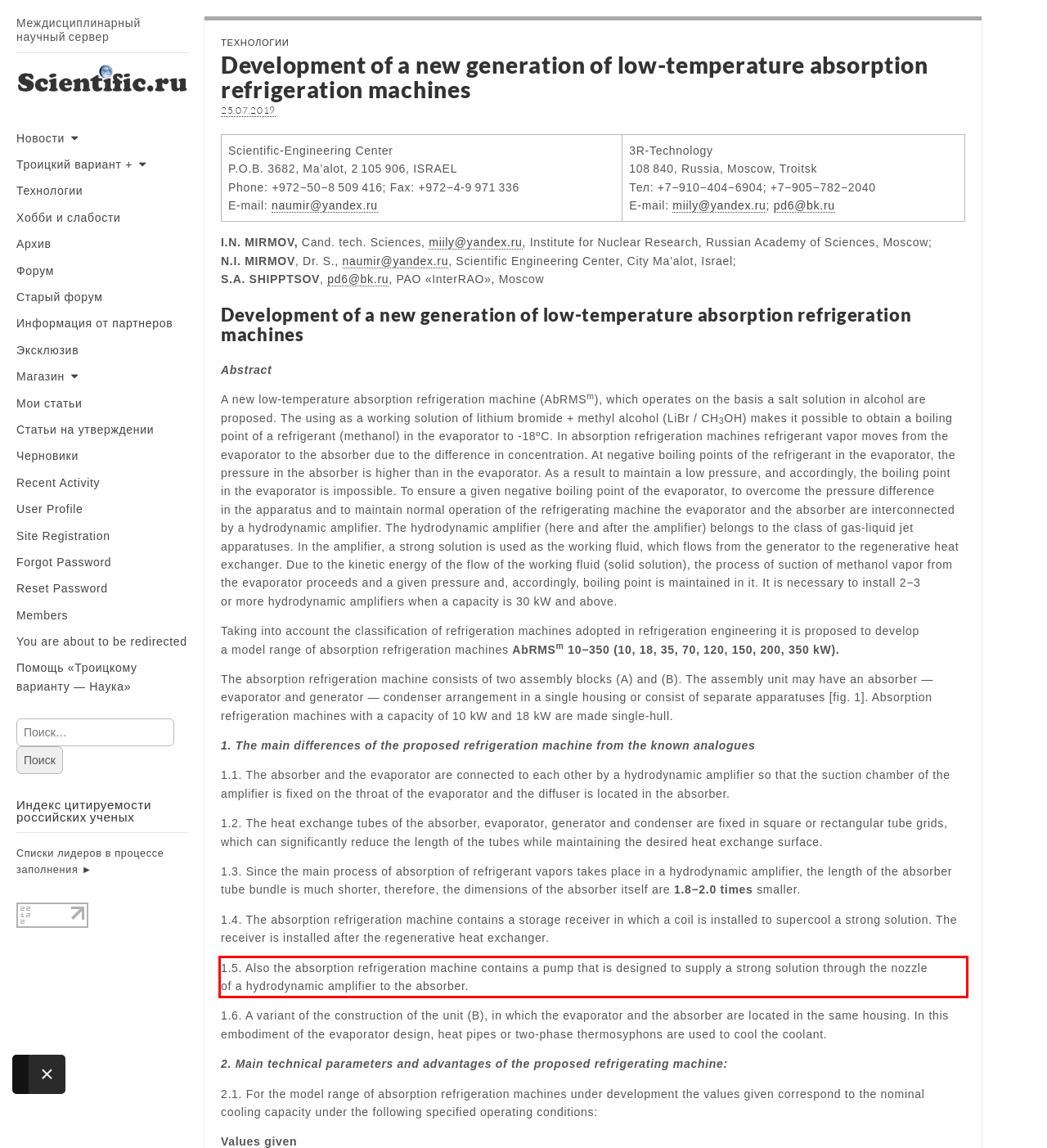Identify the red bounding box in the webpage screenshot and perform OCR to generate the text content enclosed.

1.5. Also the absorption refrigeration machine contains a pump that is designed to supply a strong solution through the nozzle of a hydrodynamic amplifier to the absorber.